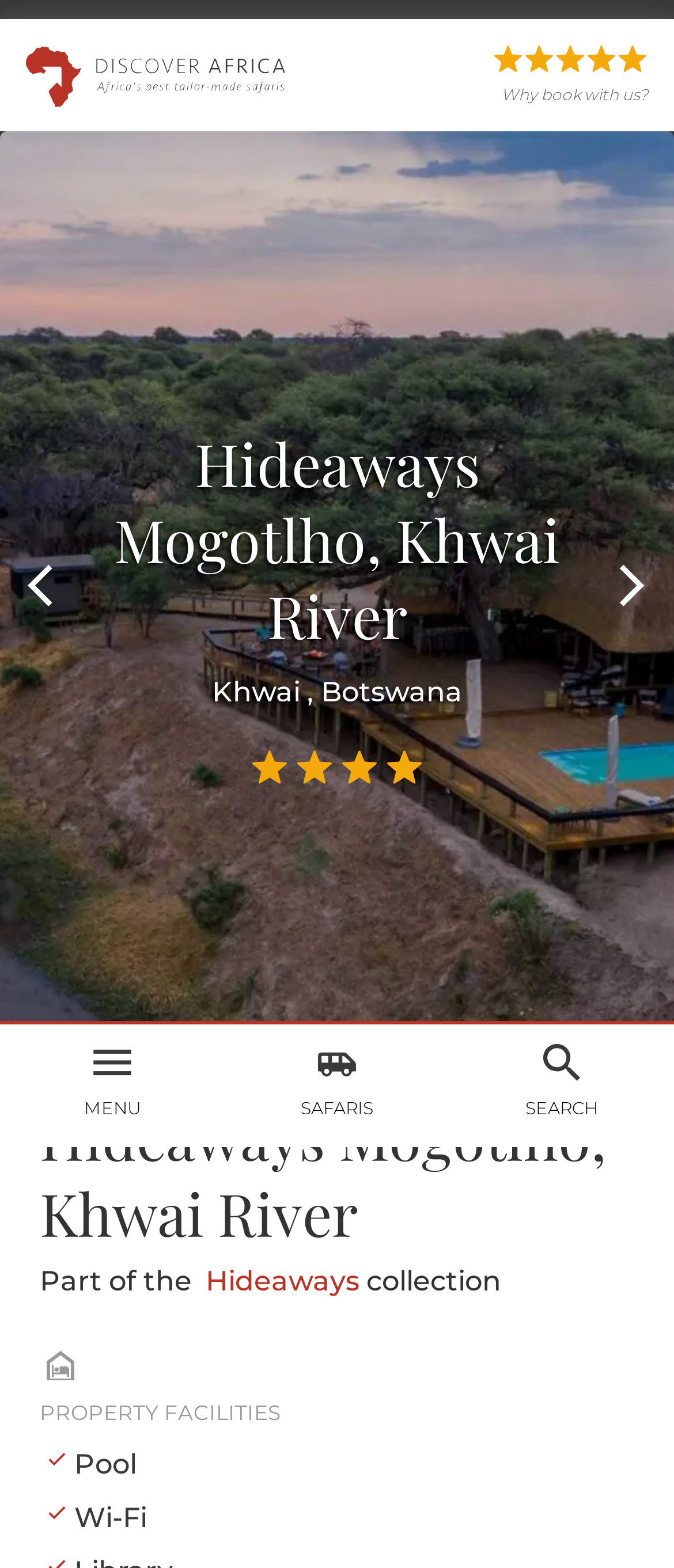What is the location of the safari lodge?
Please provide a detailed and comprehensive answer to the question.

I found the answer by looking at the static text element with the text 'Khwai, Botswana' which is located below the heading element with the text 'Hideaways Mogotlho, Khwai River', indicating that it is the location of the safari lodge.